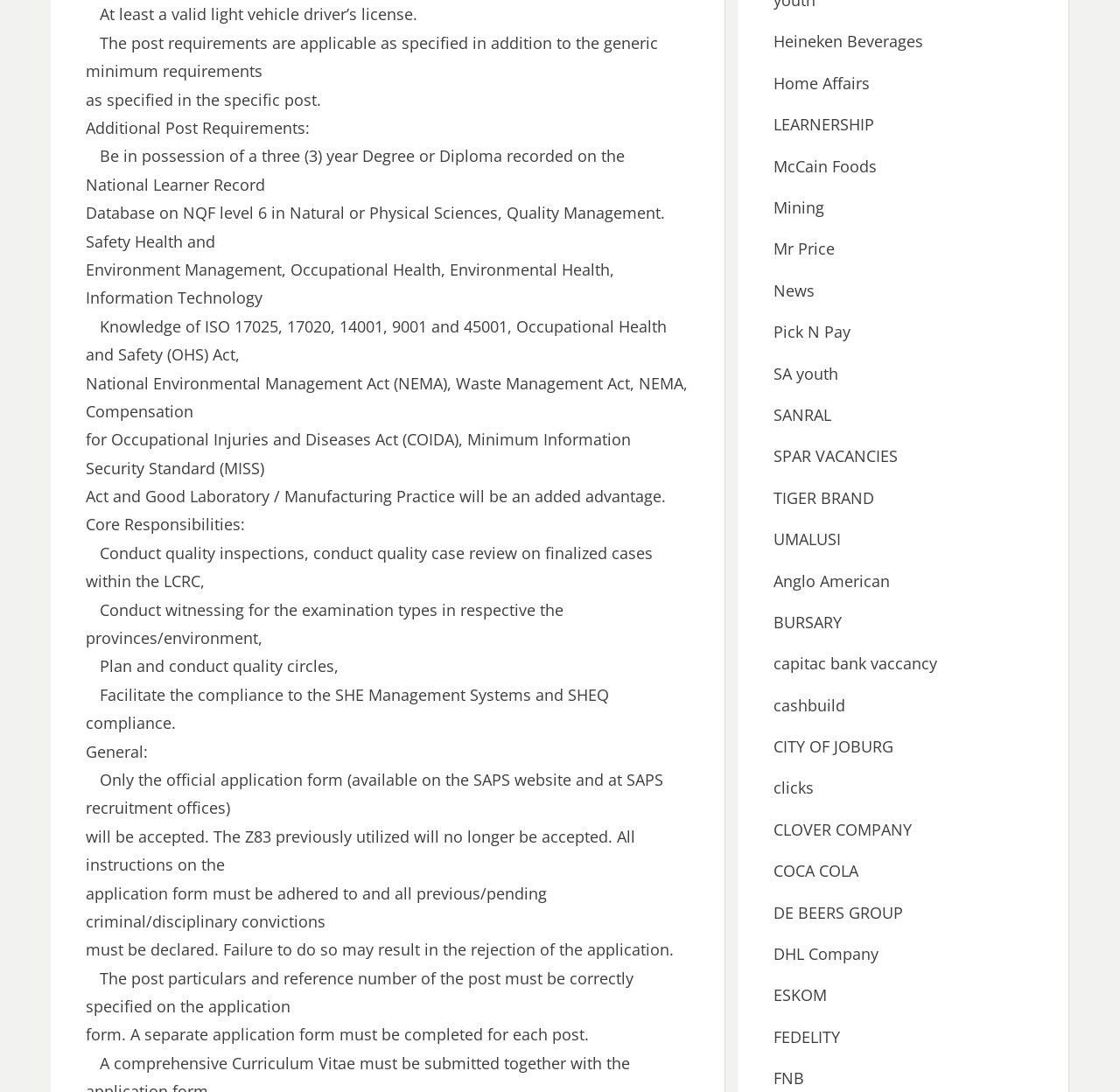Pinpoint the bounding box coordinates for the area that should be clicked to perform the following instruction: "Click on SPAR VACANCIES".

[0.691, 0.408, 0.802, 0.427]